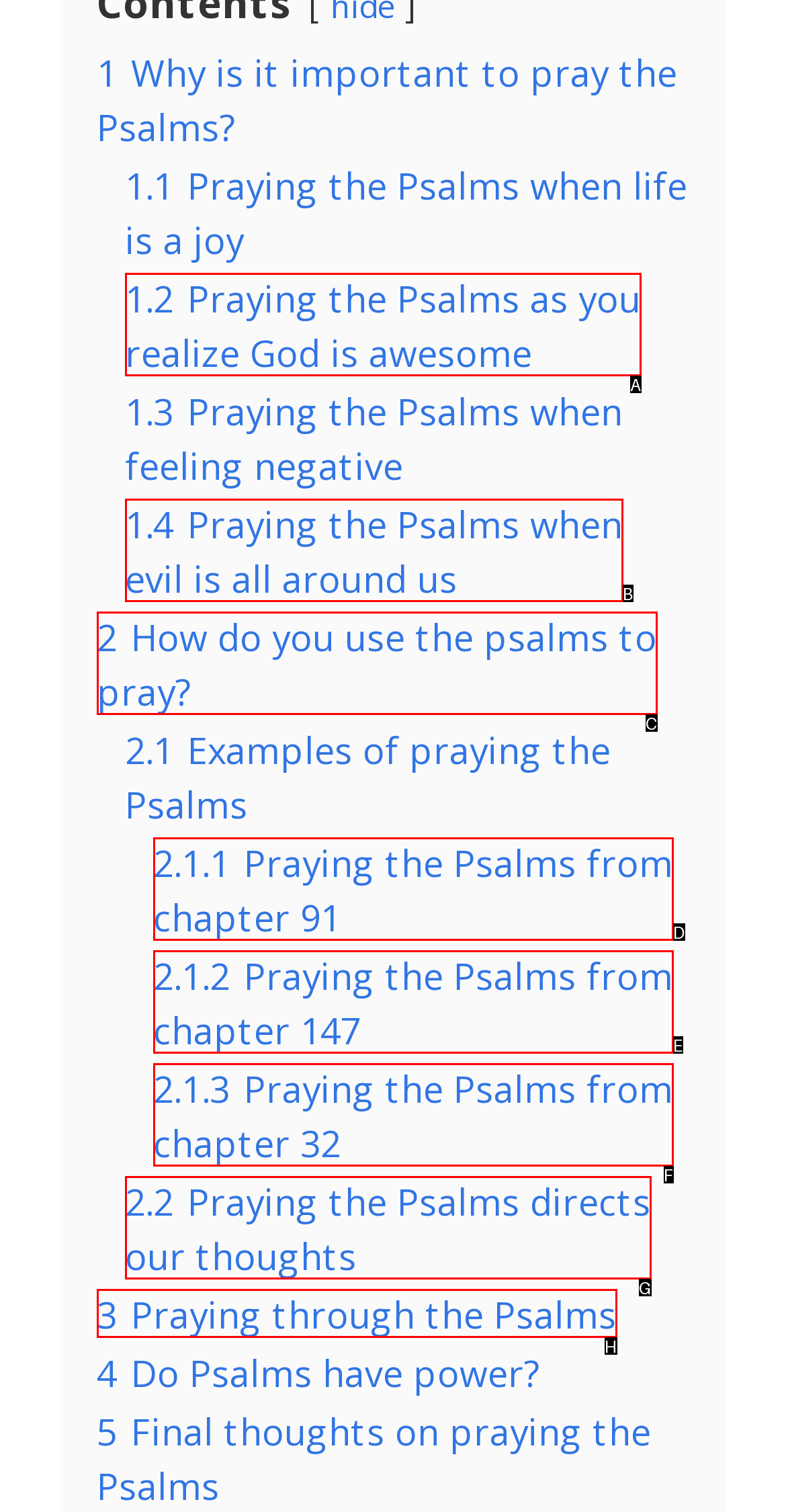Given the element description: 3 Praying through the Psalms, choose the HTML element that aligns with it. Indicate your choice with the corresponding letter.

H